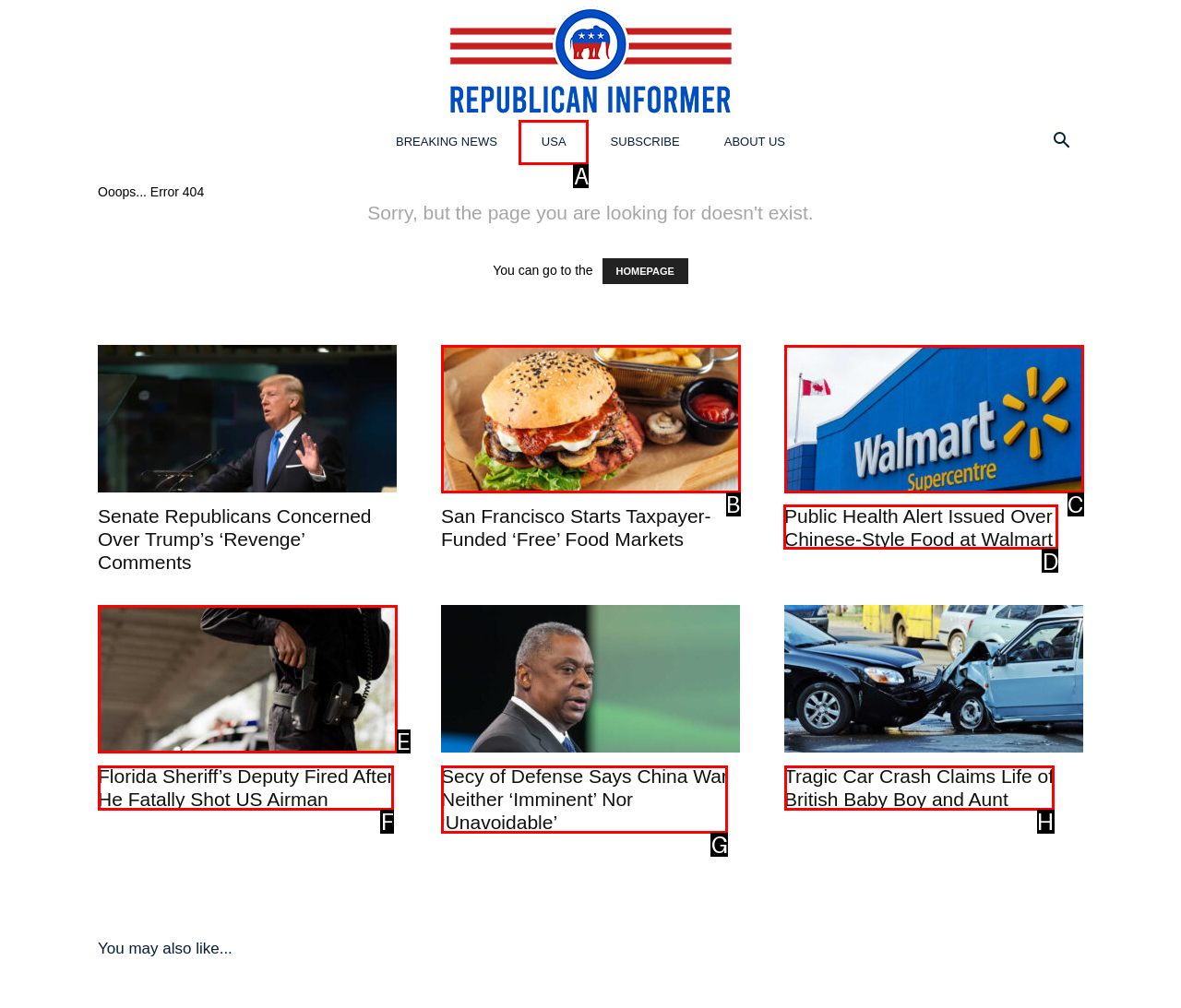Tell me which one HTML element I should click to complete the following task: check Public Health Alert Issued Over Chinese-Style Food at Walmart Answer with the option's letter from the given choices directly.

D